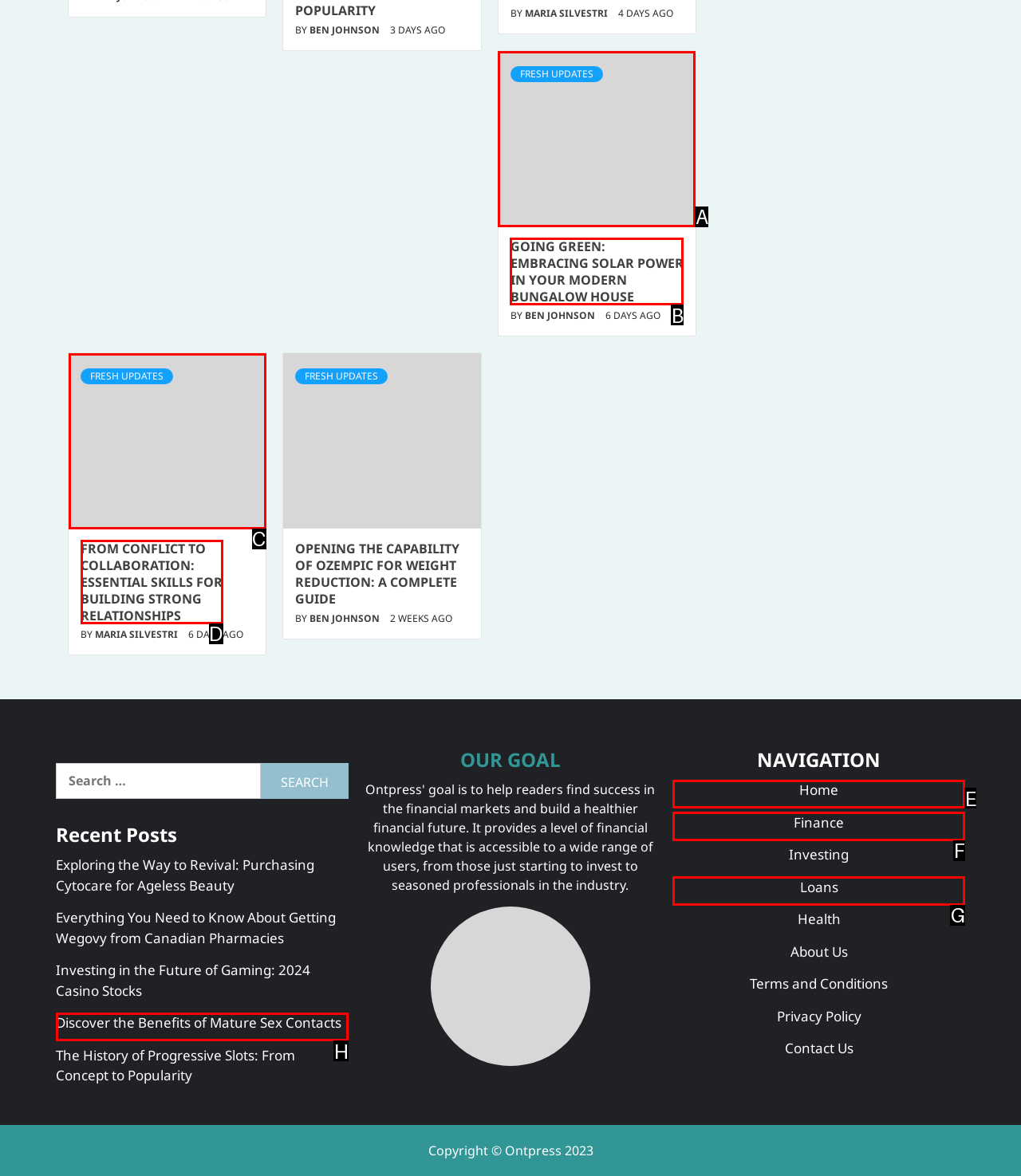Tell me which one HTML element best matches the description: alt="Image2"
Answer with the option's letter from the given choices directly.

C